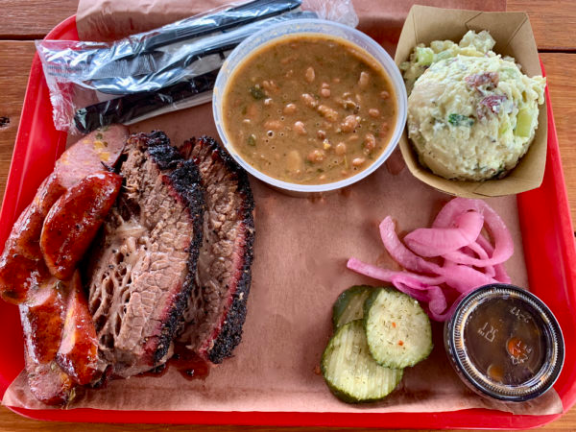What is provided for dipping?
Based on the image, provide a one-word or brief-phrase response.

barbecue sauce